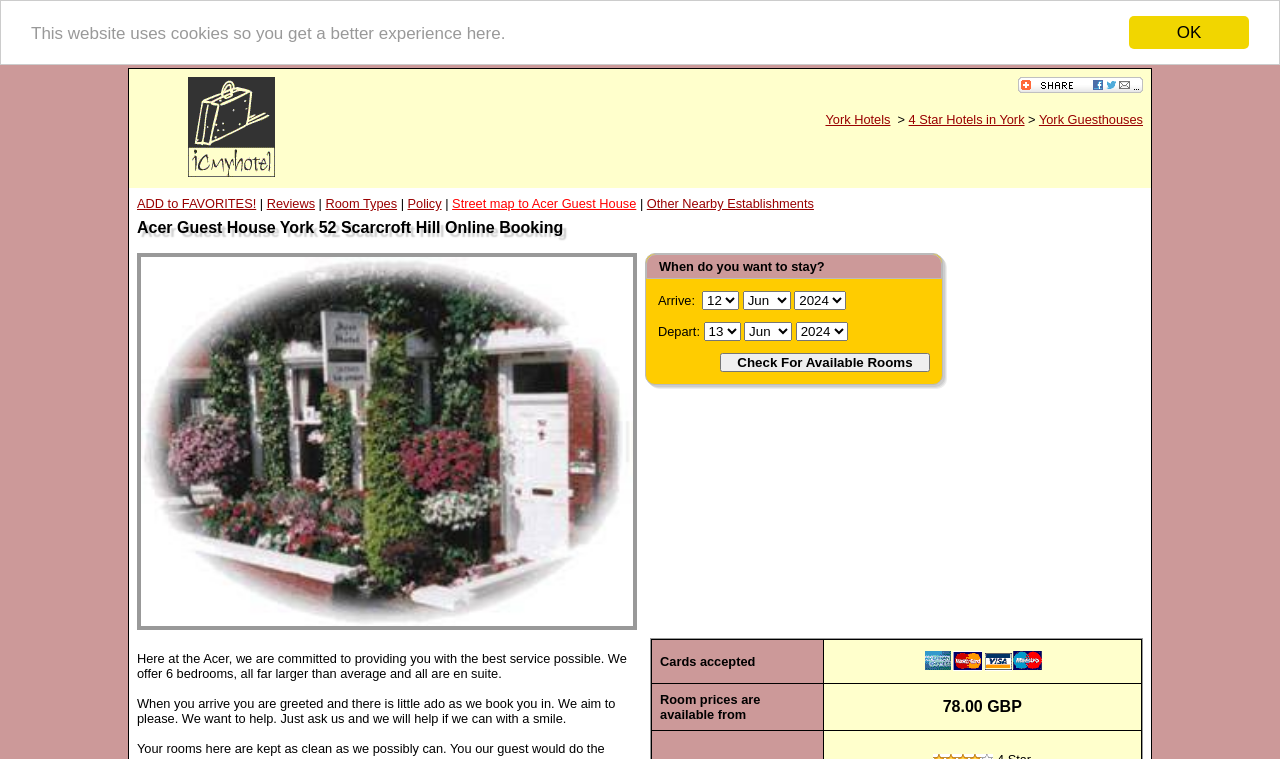Show me the bounding box coordinates of the clickable region to achieve the task as per the instruction: "View street map to Acer Guest House".

[0.353, 0.258, 0.497, 0.278]